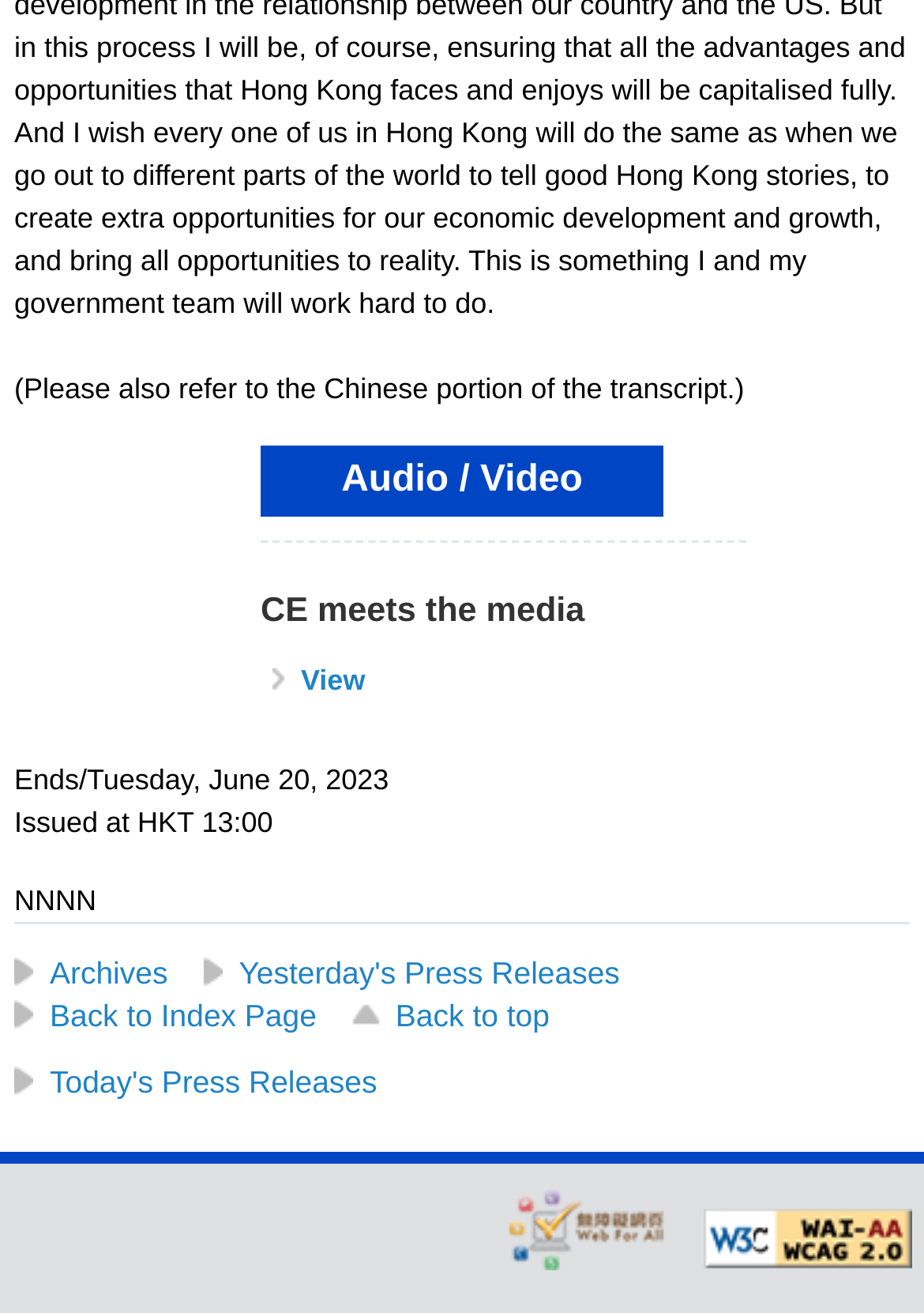Extract the bounding box coordinates for the UI element described by the text: "View". The coordinates should be in the form of [left, top, right, bottom] with values between 0 and 1.

[0.295, 0.499, 0.426, 0.536]